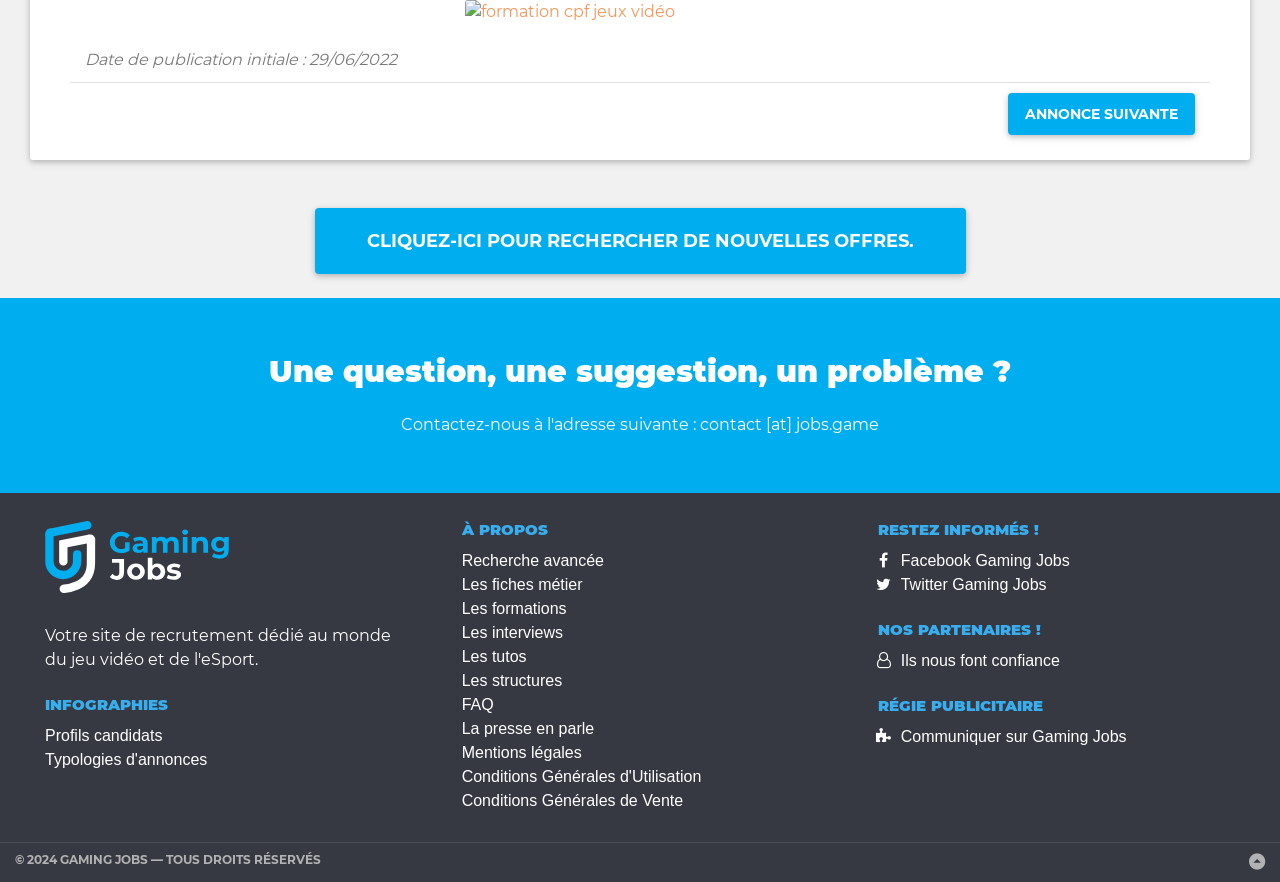Can you identify the bounding box coordinates of the clickable region needed to carry out this instruction: 'Search for new job offers'? The coordinates should be four float numbers within the range of 0 to 1, stated as [left, top, right, bottom].

[0.246, 0.235, 0.754, 0.31]